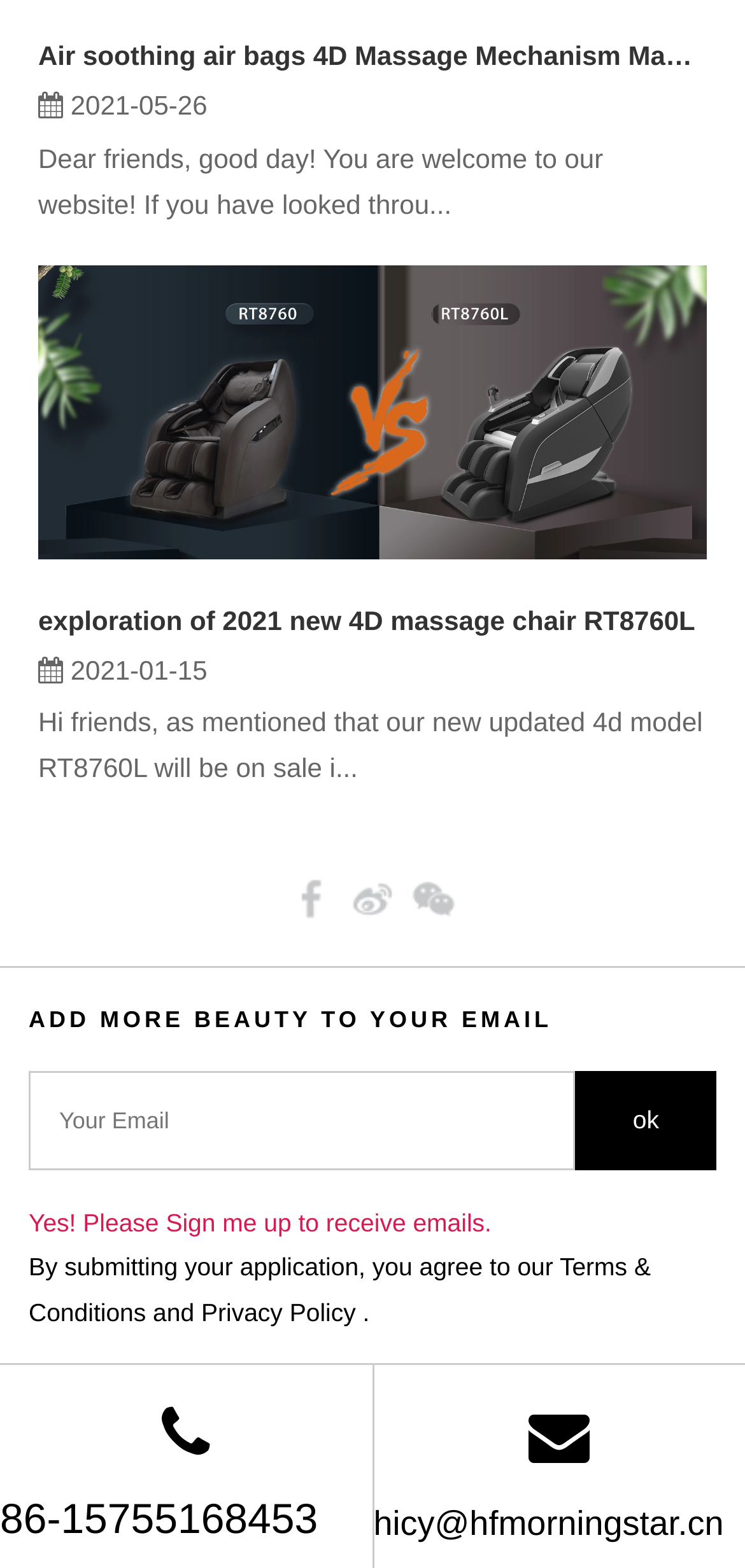What is the topic of the massage chair mentioned?
Please respond to the question thoroughly and include all relevant details.

The topic of the massage chair mentioned is 4D Massage, which can be inferred from the text 'Air soothing air bags 4D Massage Mechanism Massage Chair MS-239' and 'exploration of 2021 new 4D massage chair RT8760L'.